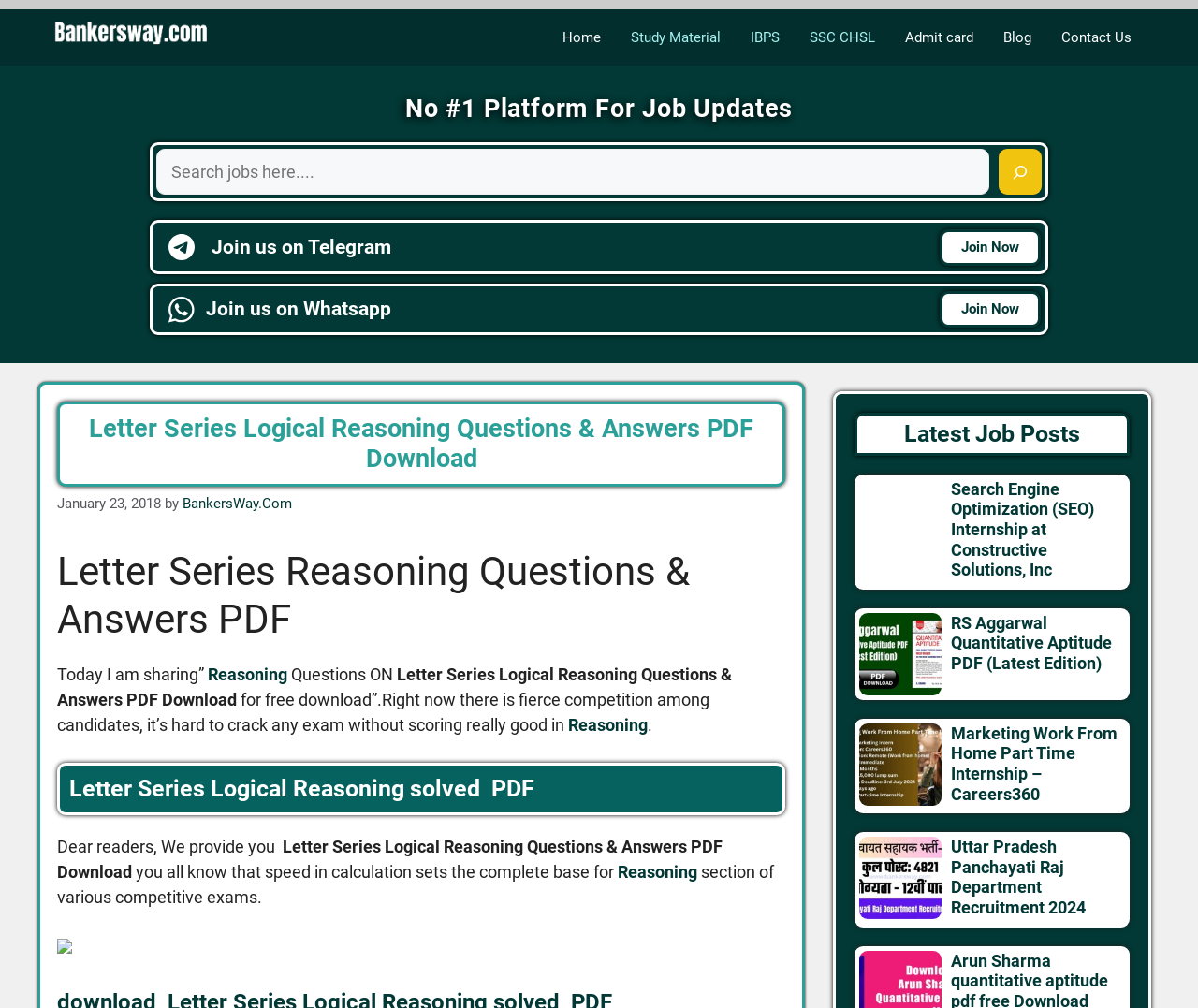Predict the bounding box for the UI component with the following description: "name="s" placeholder="Search jobs here...."".

[0.13, 0.148, 0.826, 0.193]